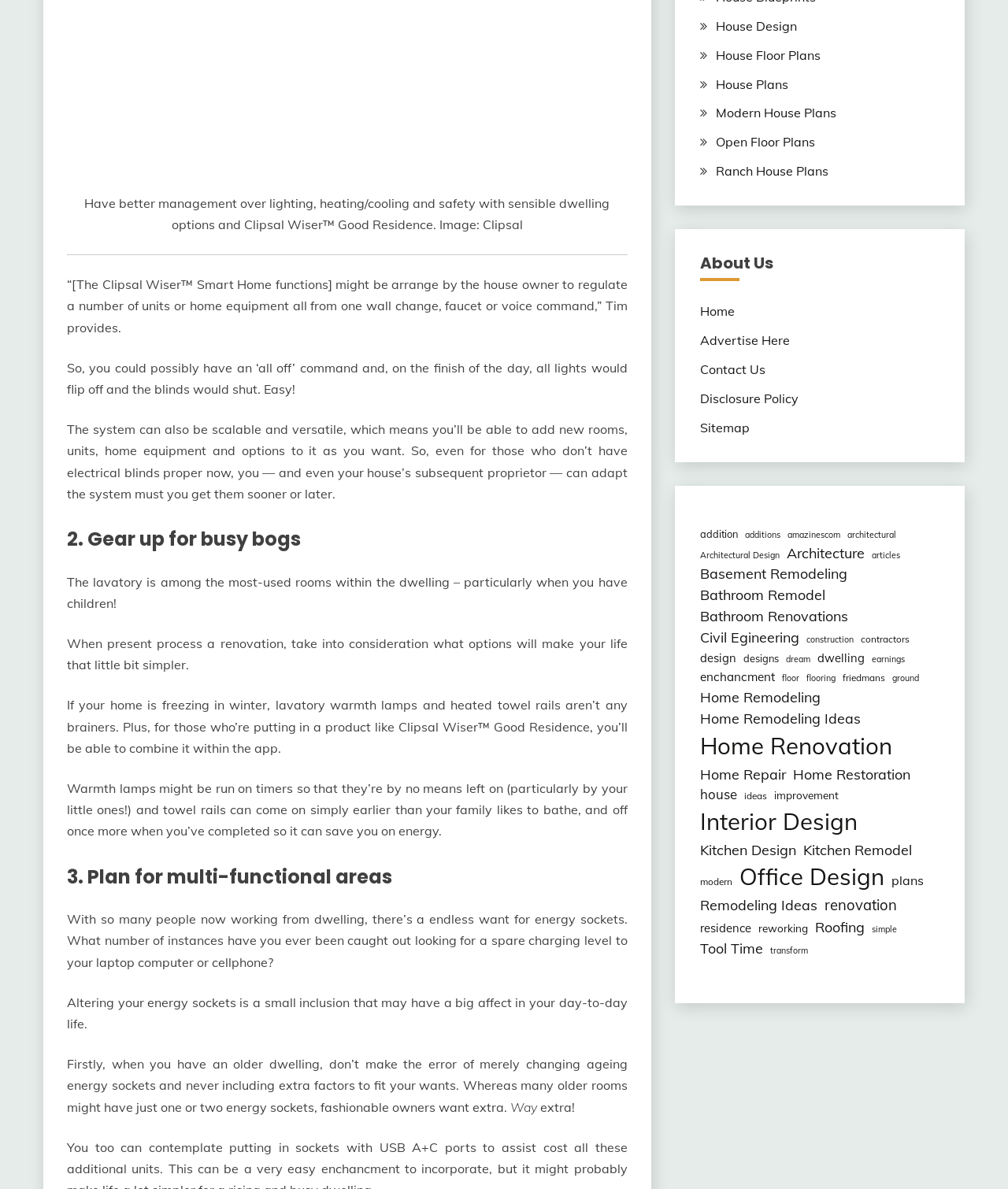Please provide the bounding box coordinates for the element that needs to be clicked to perform the instruction: "Learn about 'Clipsal Wiser™ Smart Home'". The coordinates must consist of four float numbers between 0 and 1, formatted as [left, top, right, bottom].

[0.242, 0.182, 0.43, 0.195]